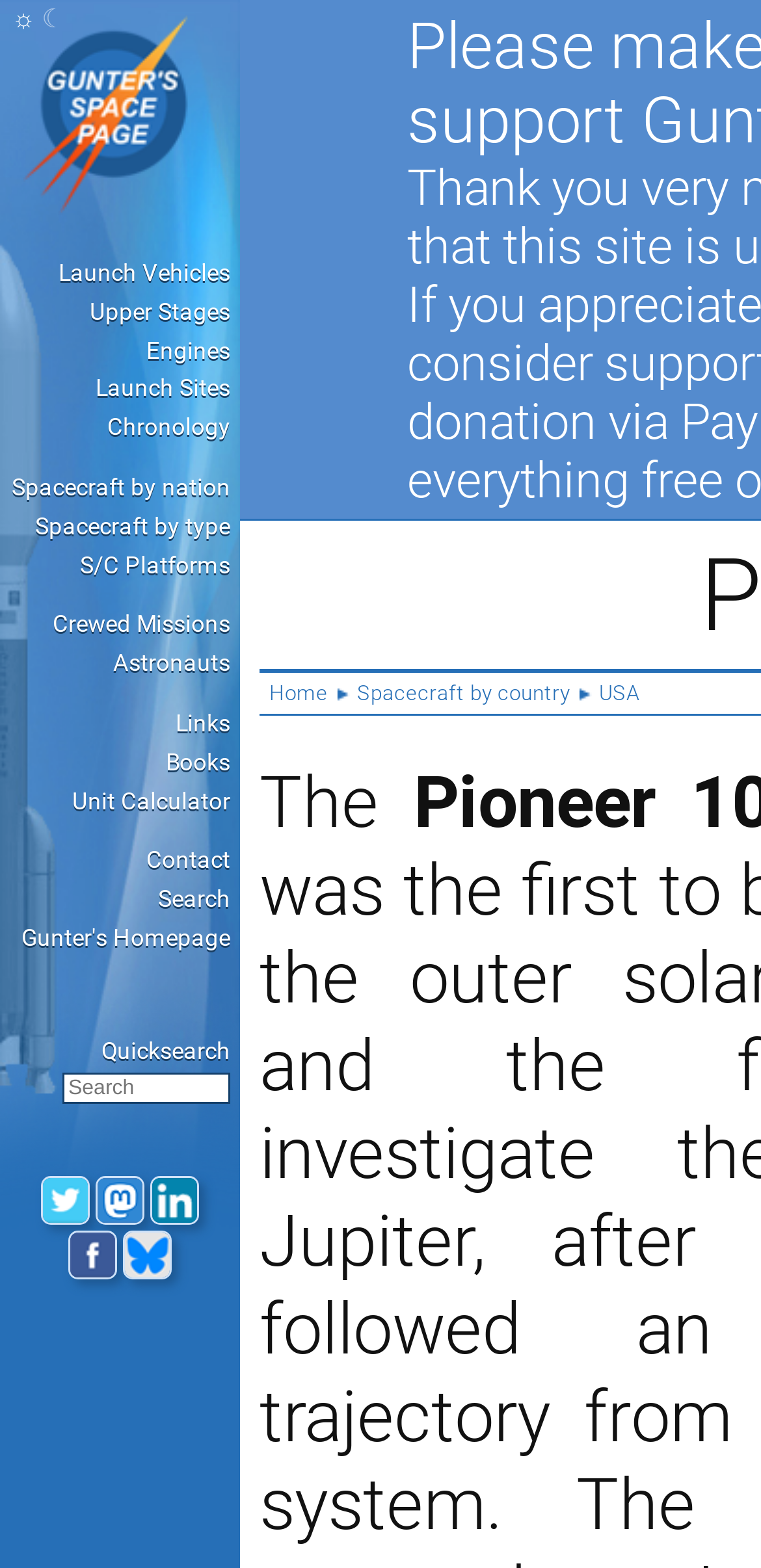Identify the bounding box coordinates of the clickable region required to complete the instruction: "go to home page". The coordinates should be given as four float numbers within the range of 0 and 1, i.e., [left, top, right, bottom].

[0.354, 0.434, 0.431, 0.45]